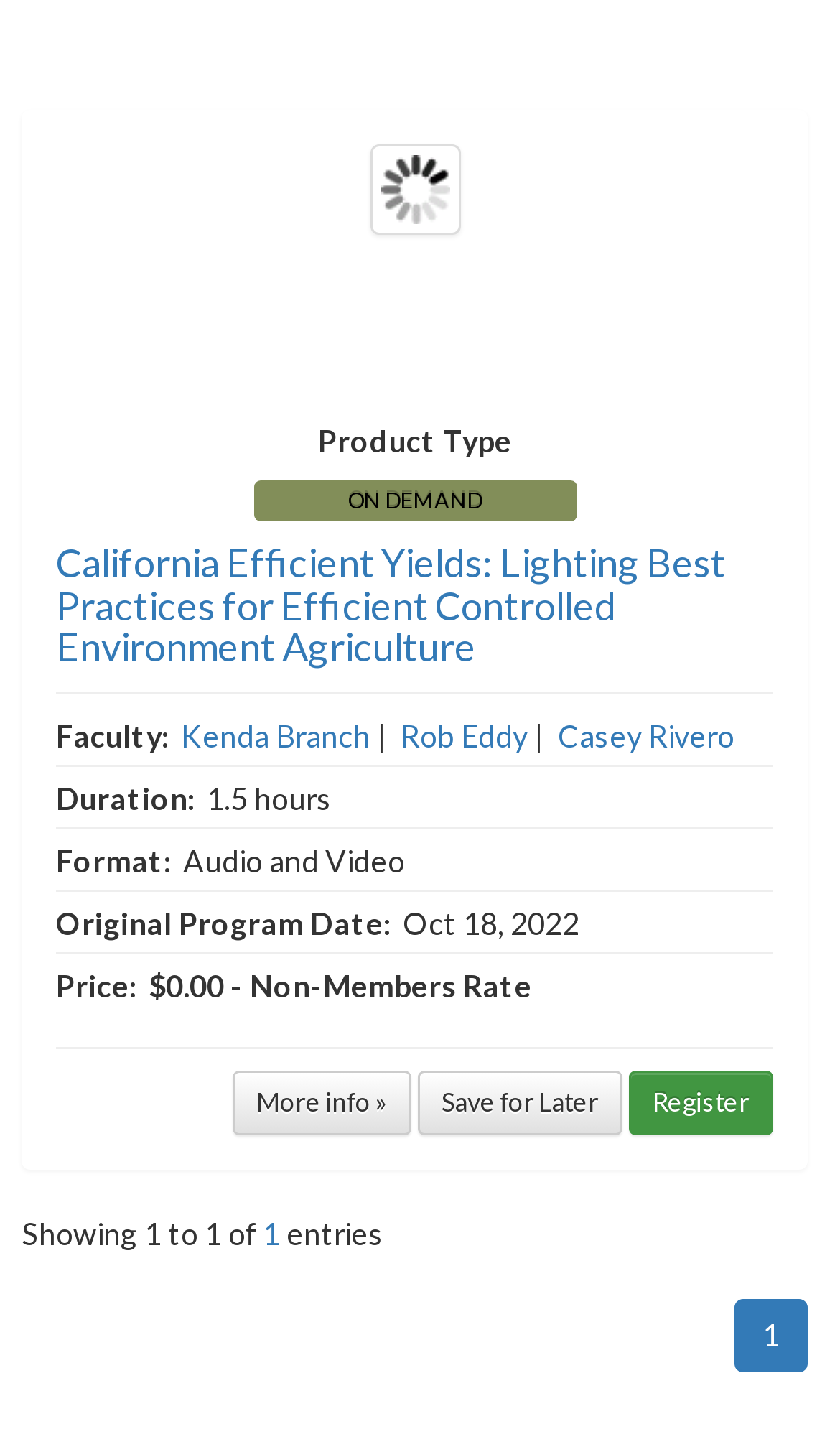For the given element description More info », determine the bounding box coordinates of the UI element. The coordinates should follow the format (top-left x, top-left y, bottom-right x, bottom-right y) and be within the range of 0 to 1.

[0.277, 0.75, 0.49, 0.795]